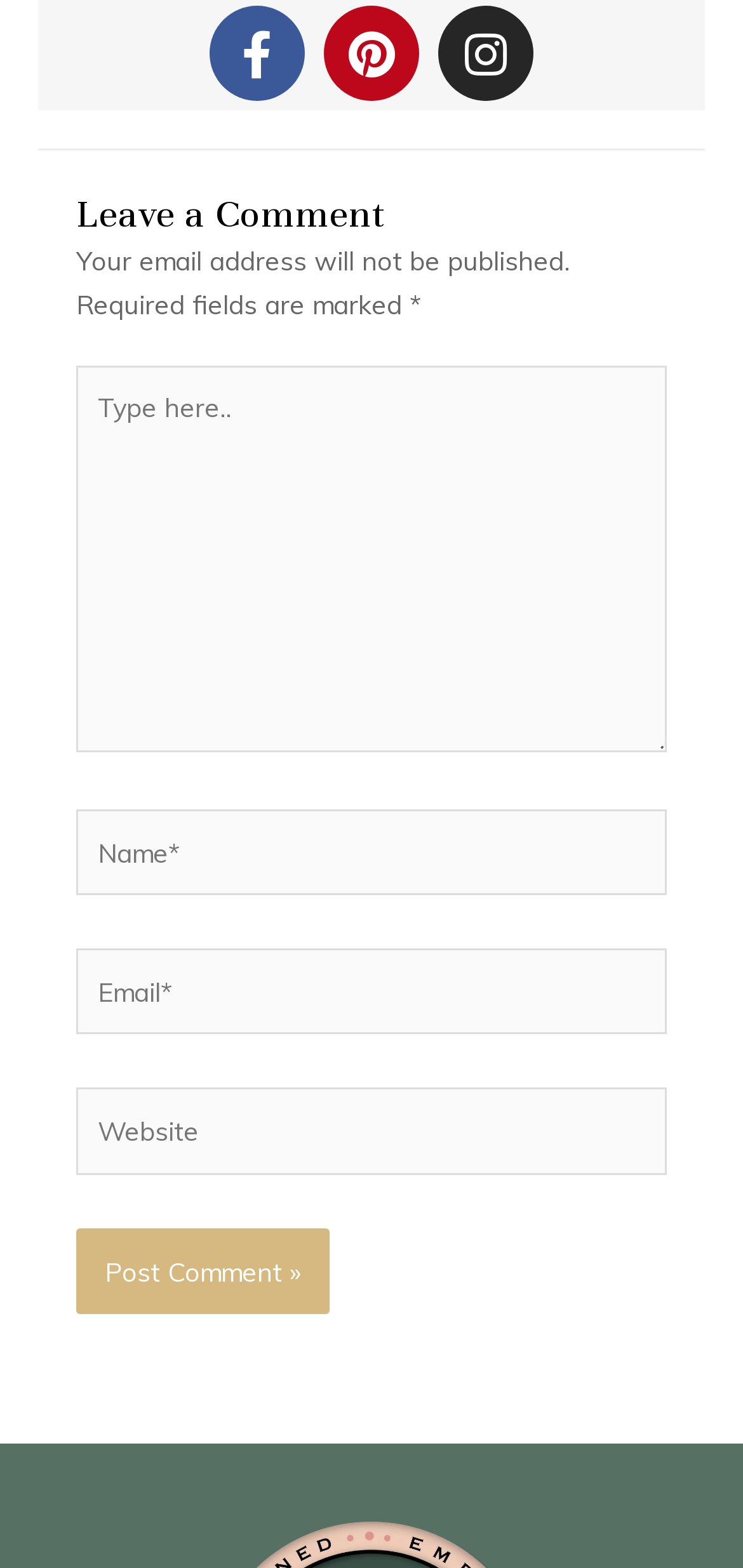How many social media links are available?
Using the visual information, answer the question in a single word or phrase.

3